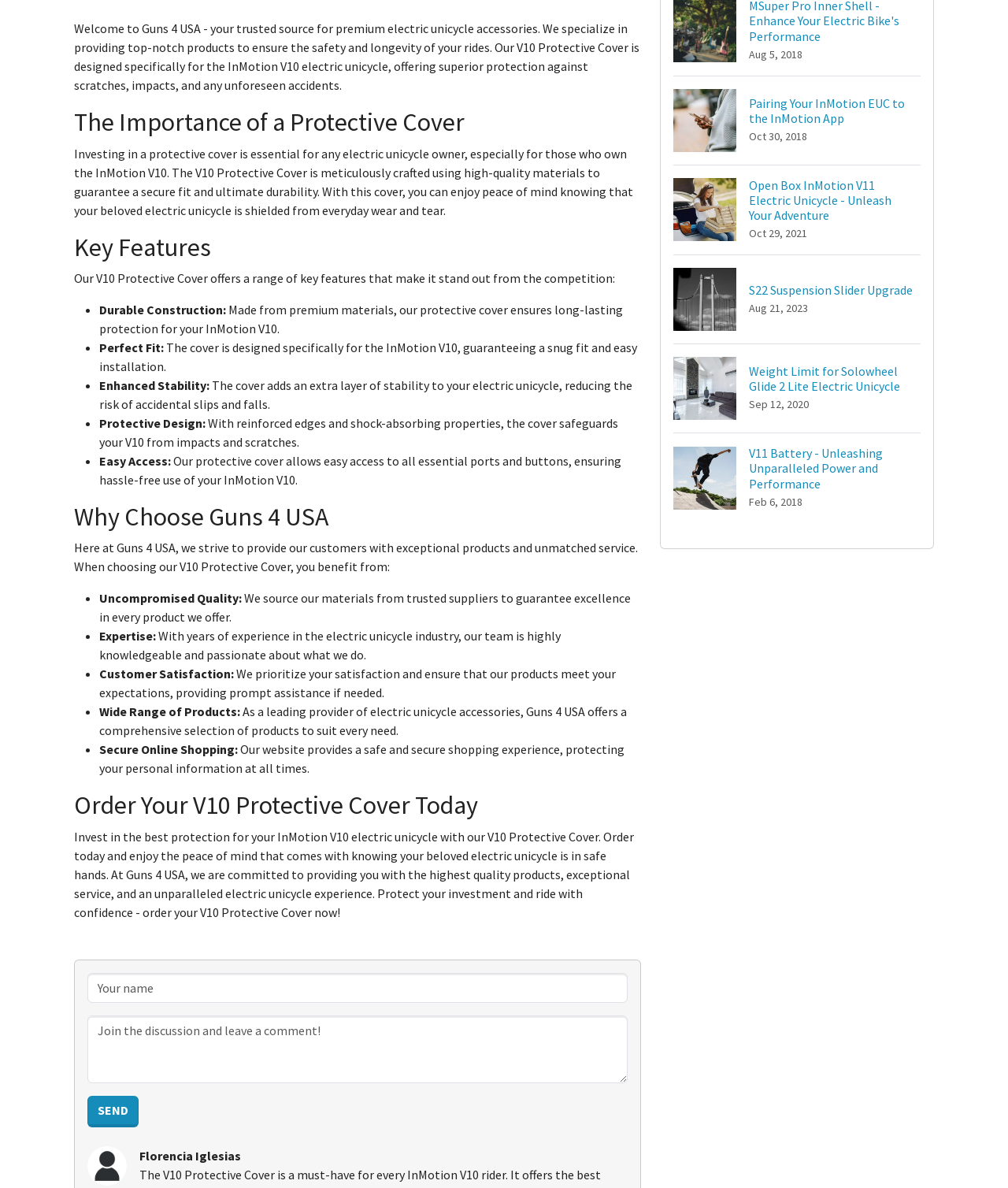Given the description of a UI element: "name="commentUsername" placeholder="Your name"", identify the bounding box coordinates of the matching element in the webpage screenshot.

[0.087, 0.819, 0.623, 0.844]